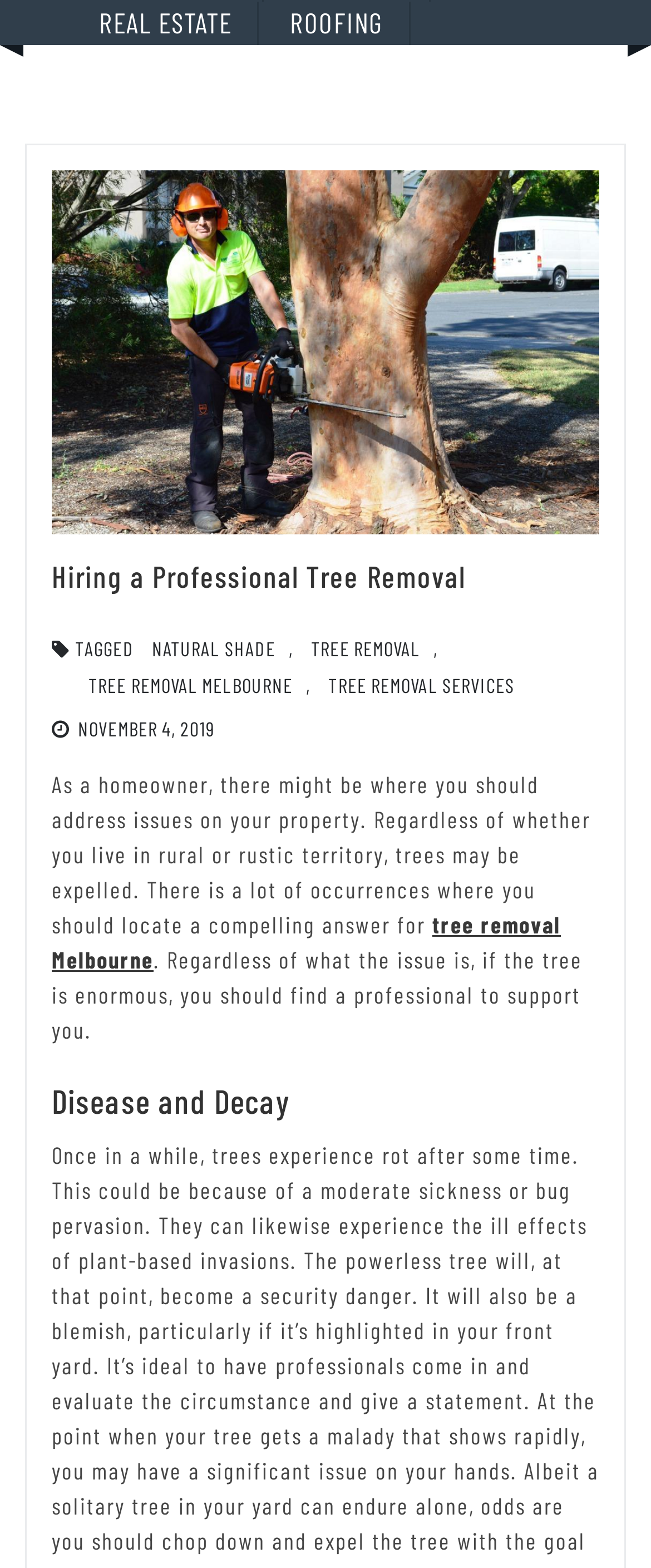Identify the bounding box for the described UI element: "parent_node: HOME aria-label="open-menu"".

None